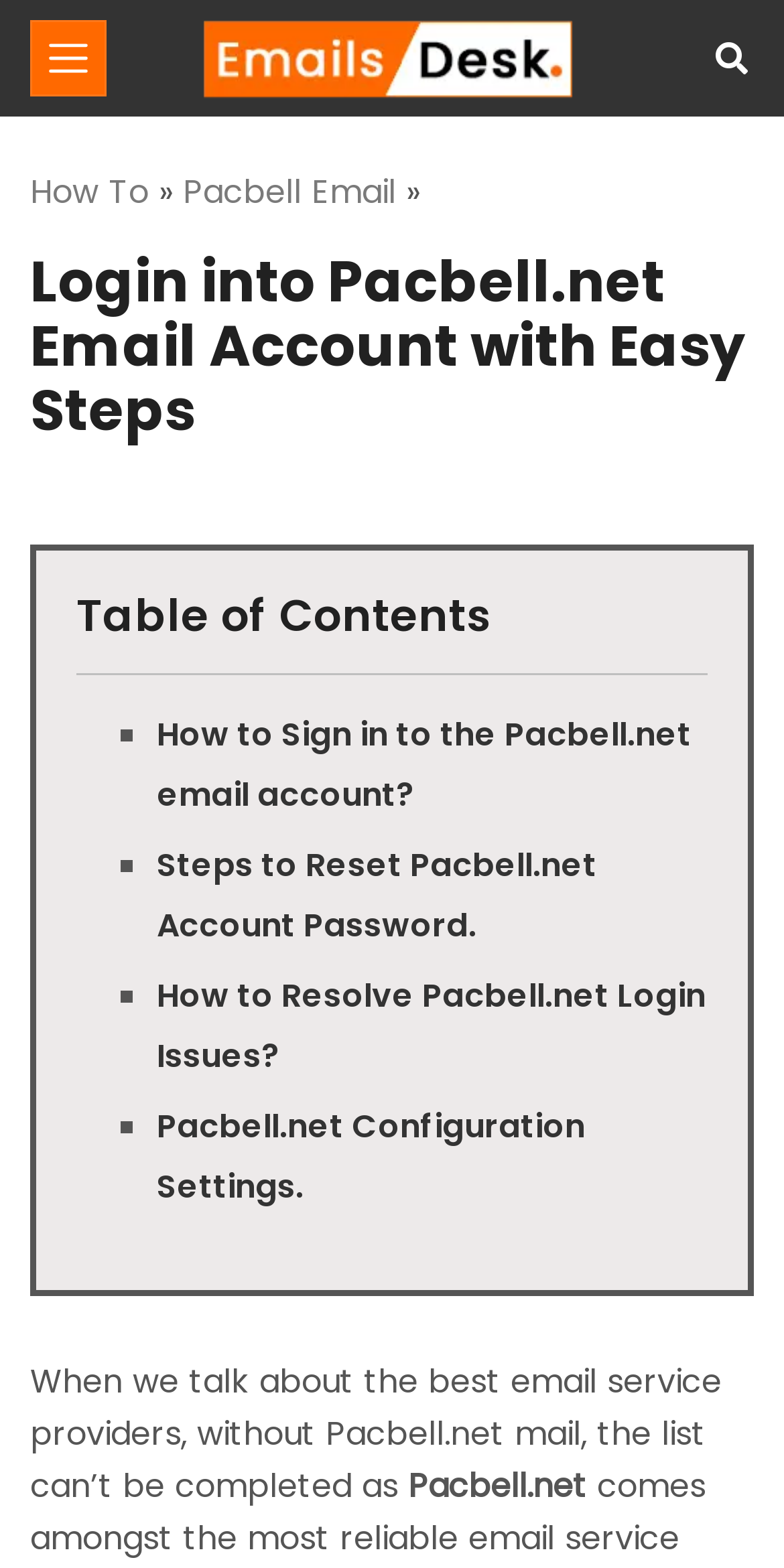What is the theme of the 'How To' section?
Utilize the information in the image to give a detailed answer to the question.

The 'How To' section appears to be related to Pacbell.net email, as it provides links to topics such as signing in, resetting passwords, and resolving login issues, all of which are related to Pacbell.net email account.